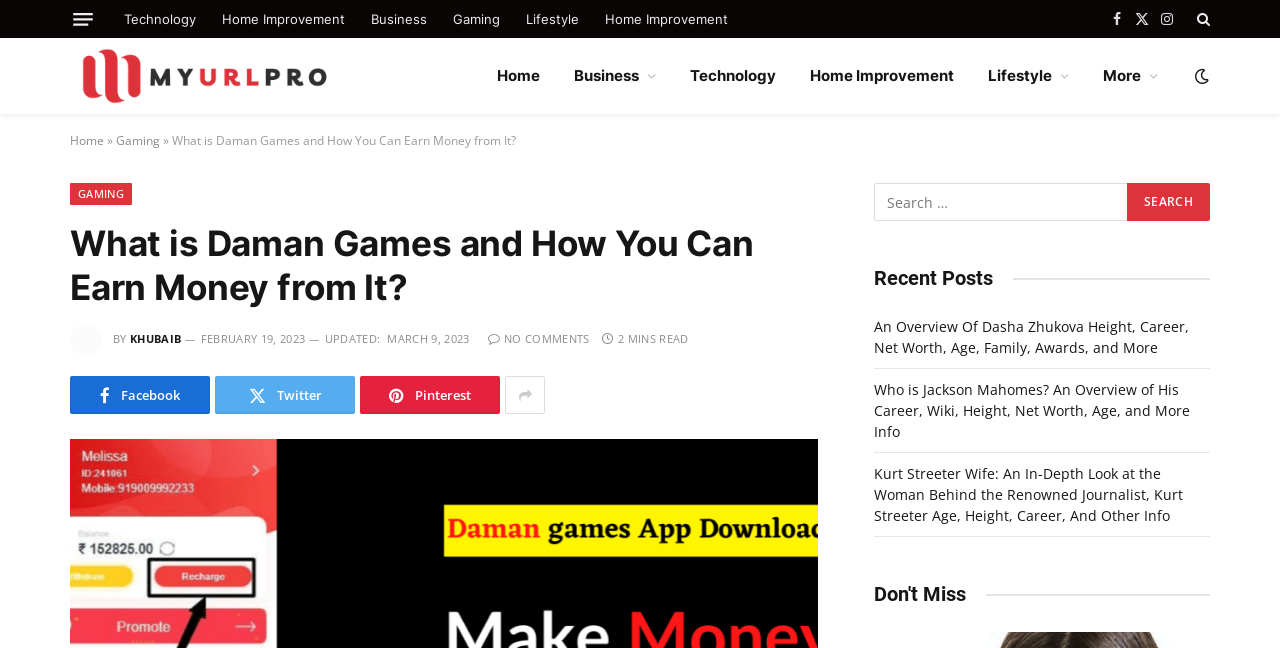Locate the bounding box coordinates of the clickable region to complete the following instruction: "Click on the 'Menu' button."

[0.057, 0.007, 0.072, 0.051]